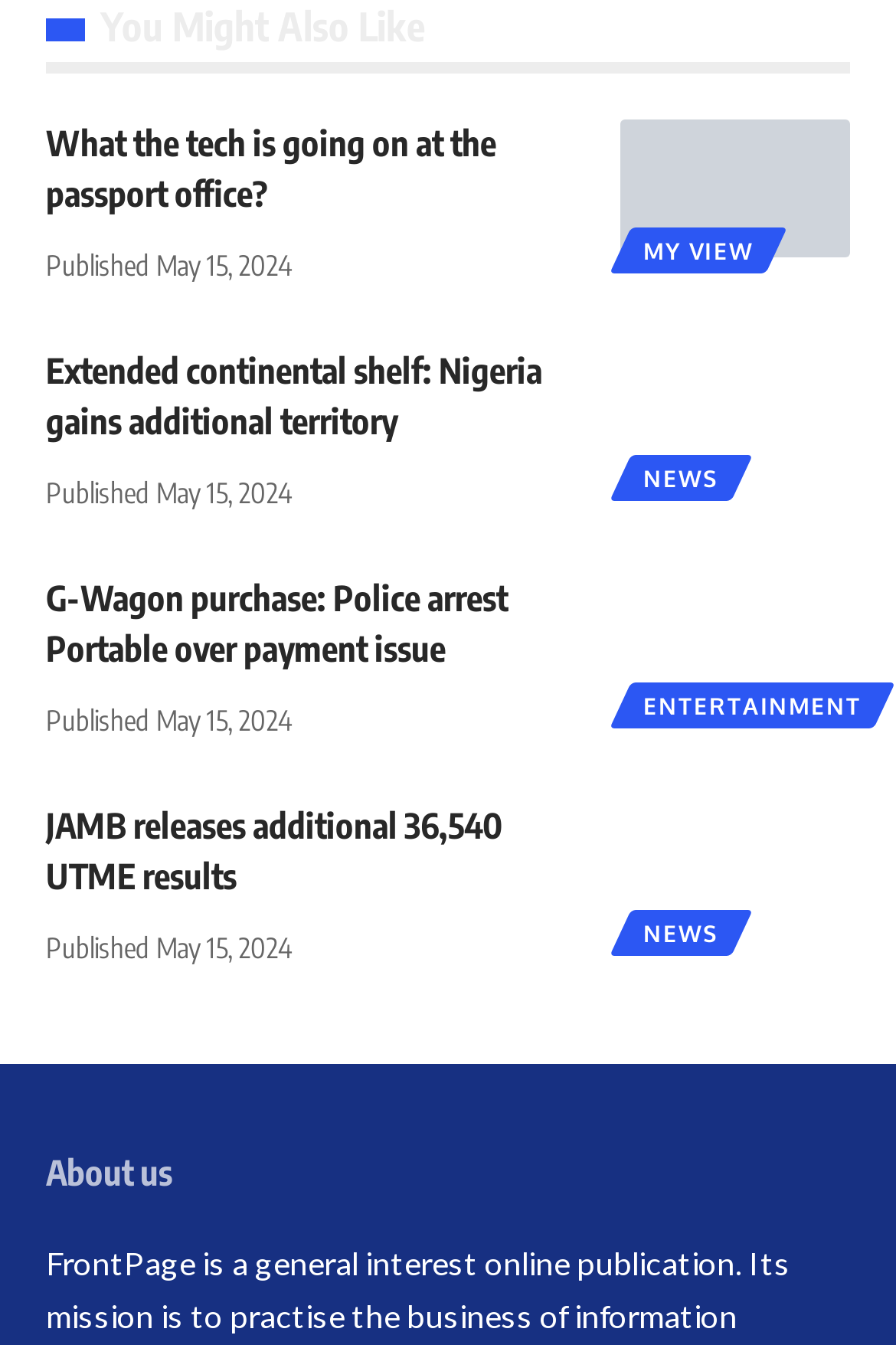Please reply to the following question using a single word or phrase: 
What is the date of the latest news article?

May 15, 2024